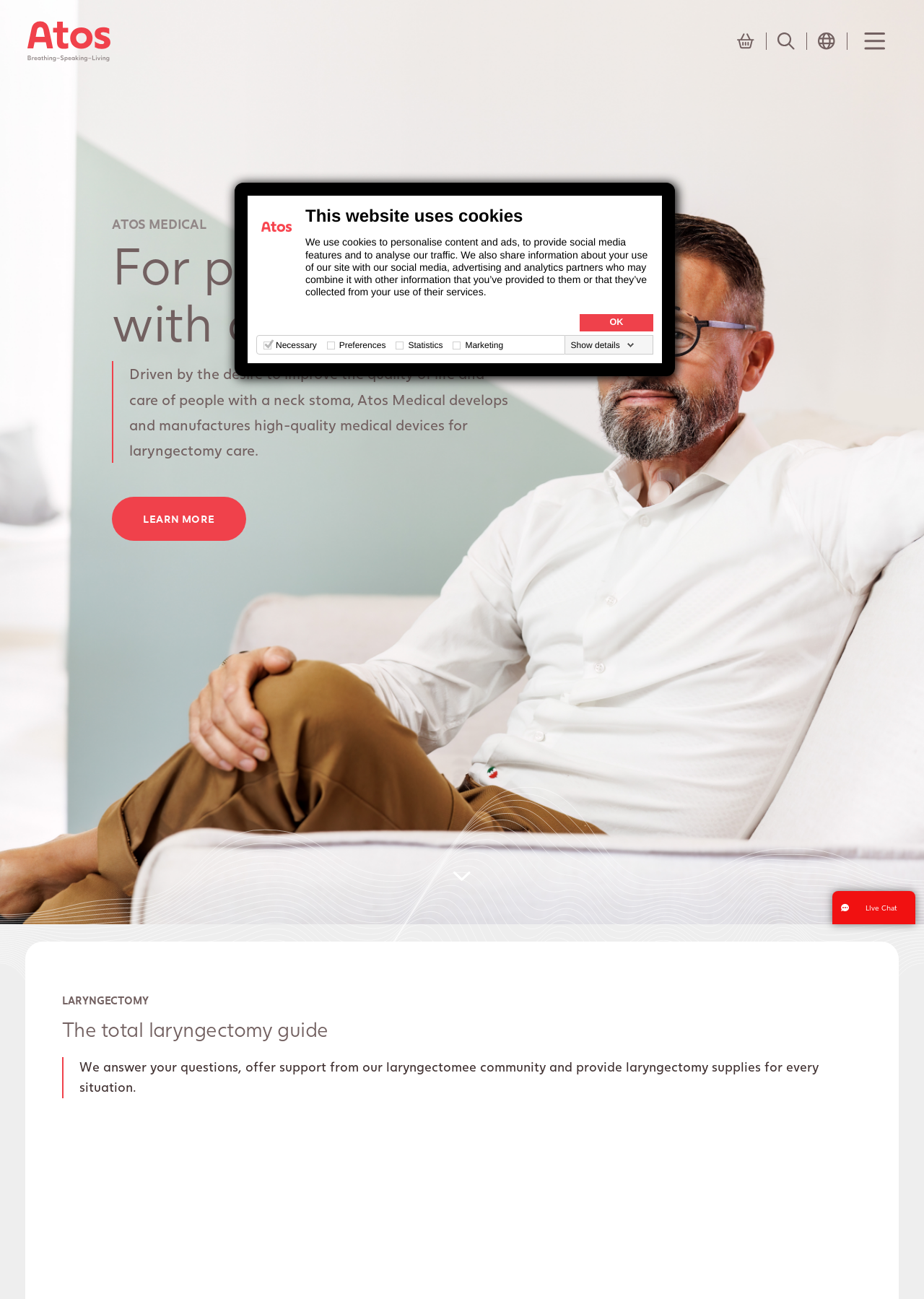Identify the bounding box coordinates for the element that needs to be clicked to fulfill this instruction: "Click on About". Provide the coordinates in the format of four float numbers between 0 and 1: [left, top, right, bottom].

None